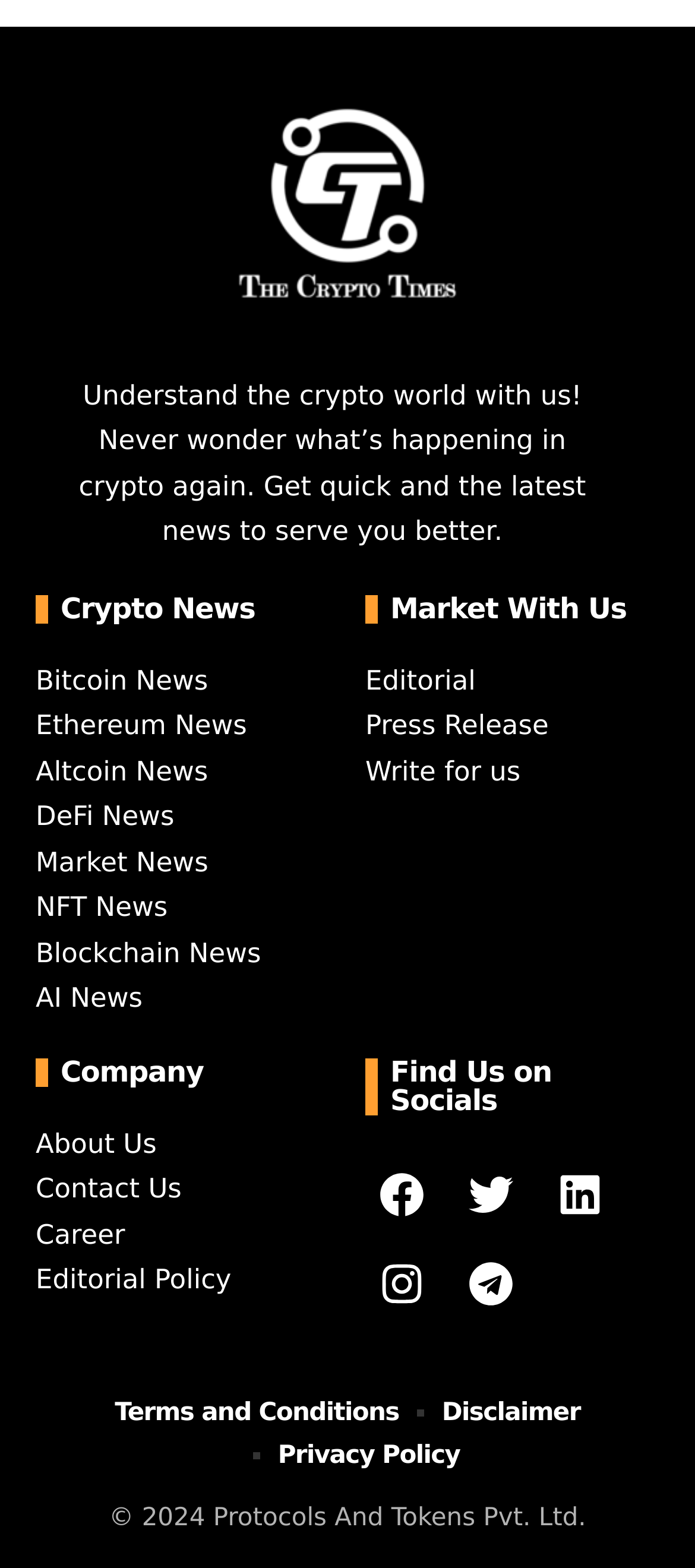Locate the bounding box coordinates of the element that needs to be clicked to carry out the instruction: "Check Disclaimer". The coordinates should be given as four float numbers ranging from 0 to 1, i.e., [left, top, right, bottom].

[0.636, 0.887, 0.835, 0.915]